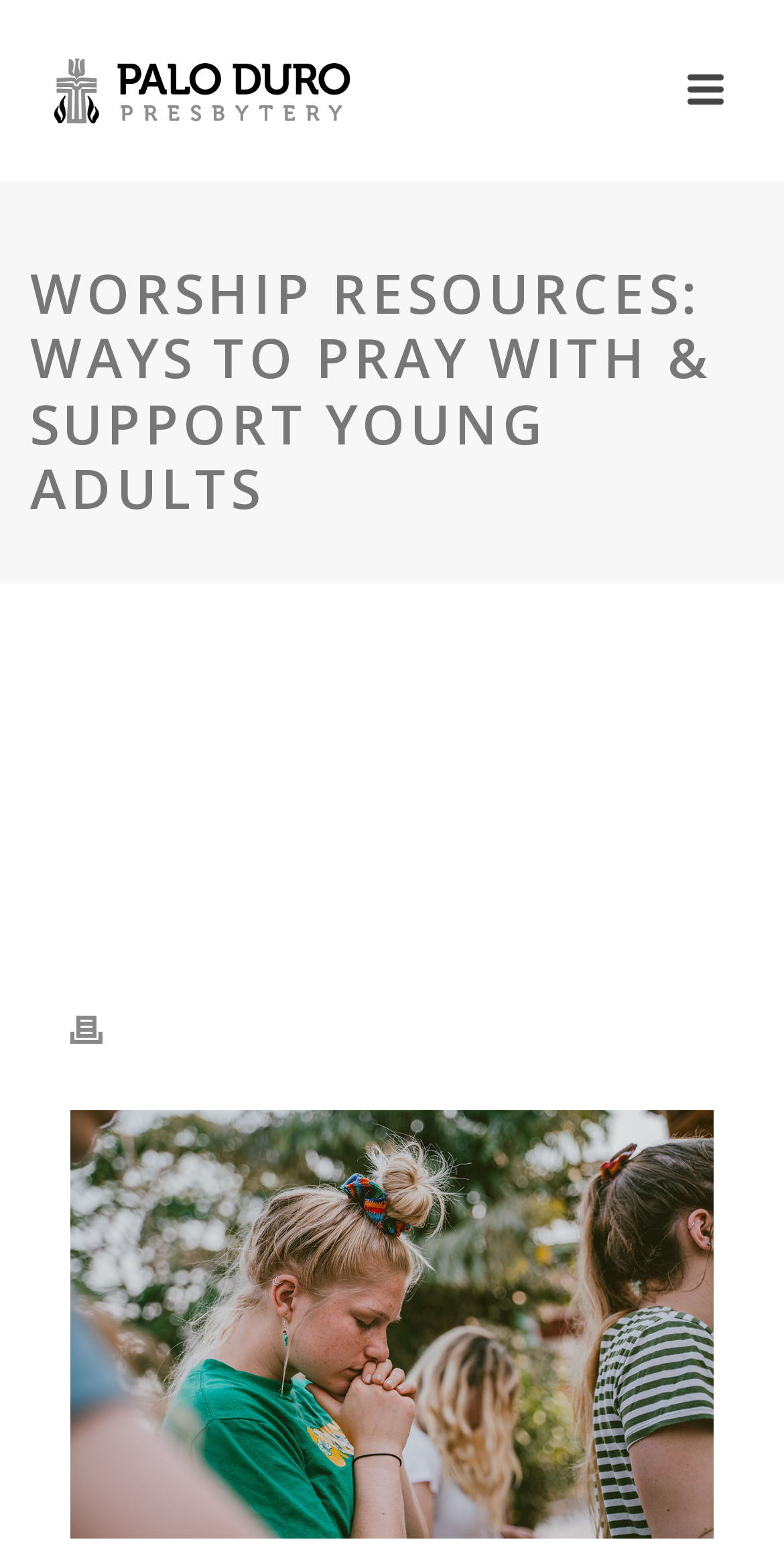Is there an image at the top of the webpage? Examine the screenshot and reply using just one word or a brief phrase.

Yes